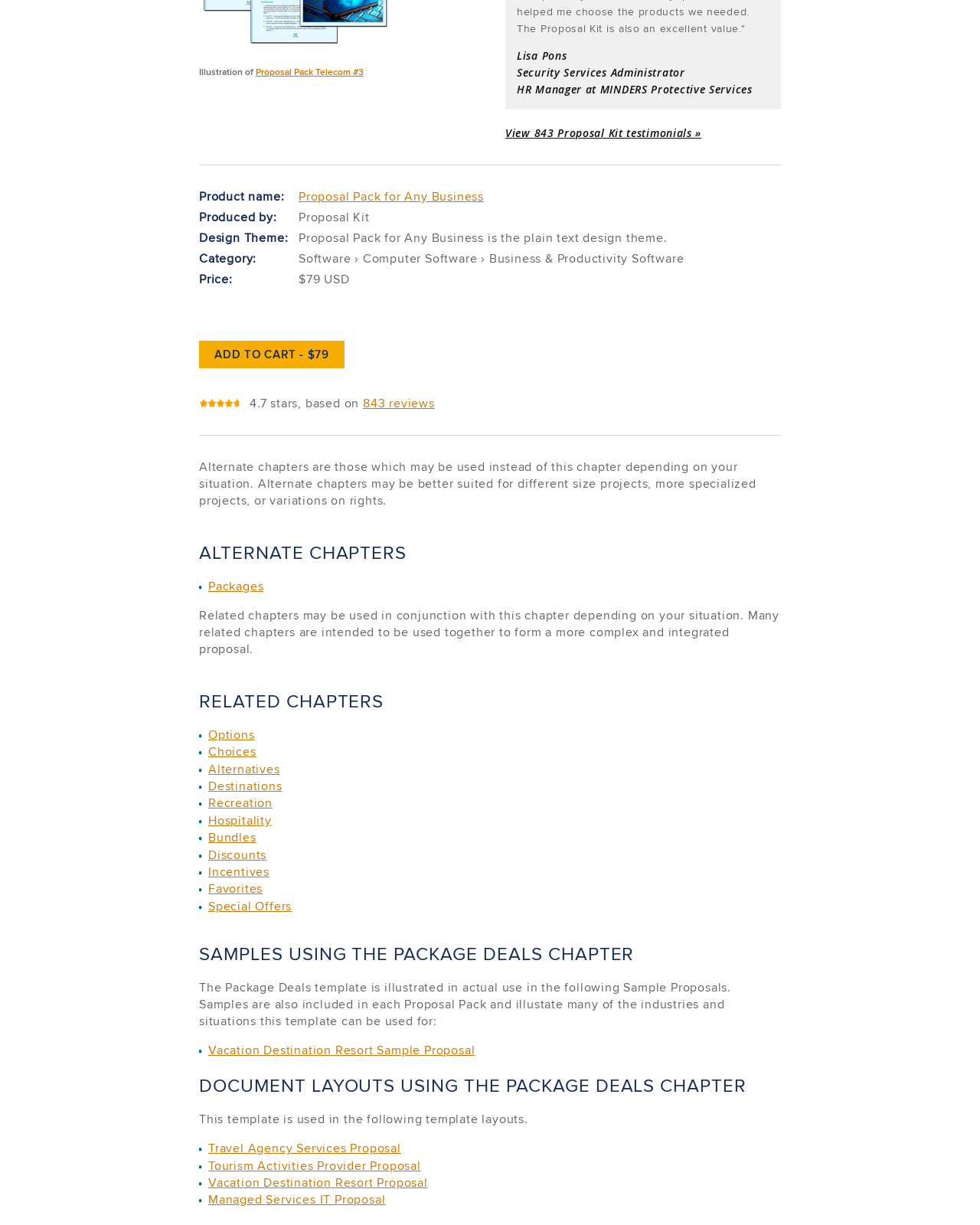Locate the bounding box coordinates of the clickable region necessary to complete the following instruction: "Explore Packages". Provide the coordinates in the format of four float numbers between 0 and 1, i.e., [left, top, right, bottom].

[0.212, 0.471, 0.269, 0.485]